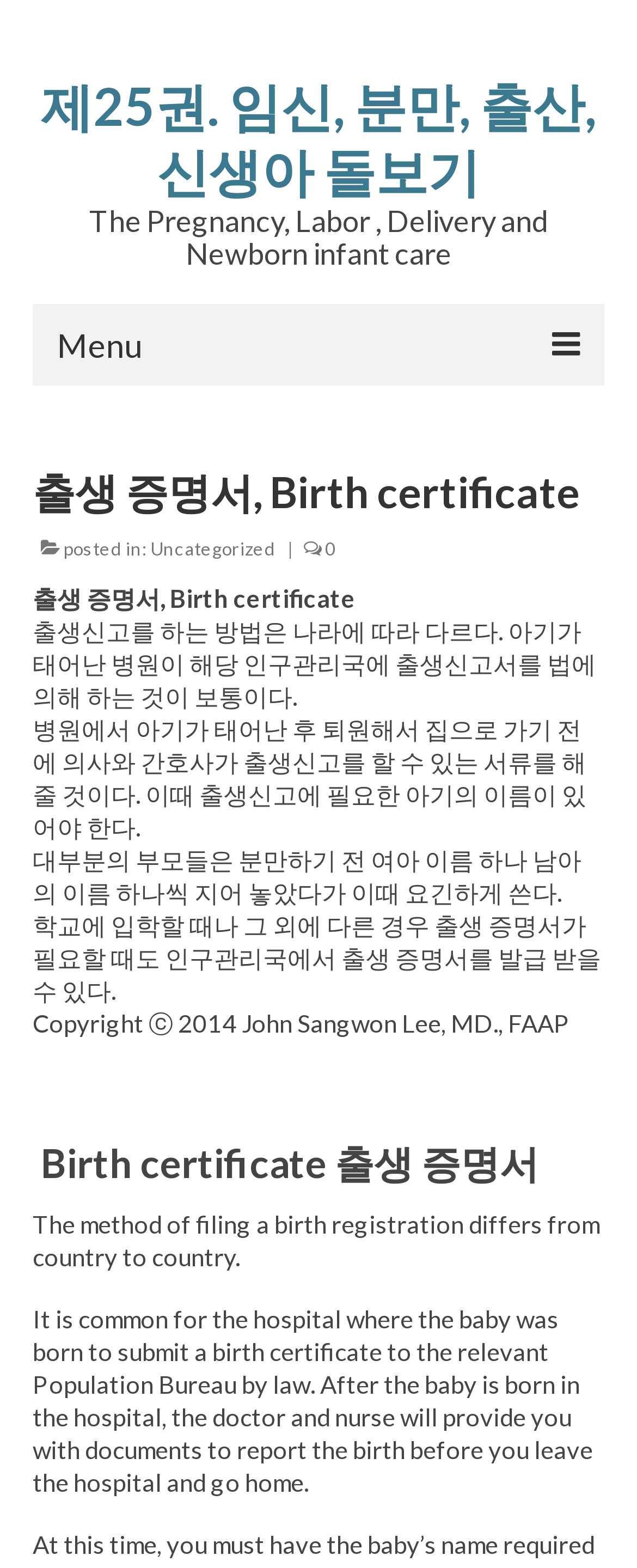Determine the bounding box coordinates of the section to be clicked to follow the instruction: "Click the menu button". The coordinates should be given as four float numbers between 0 and 1, formatted as [left, top, right, bottom].

[0.051, 0.194, 0.949, 0.246]